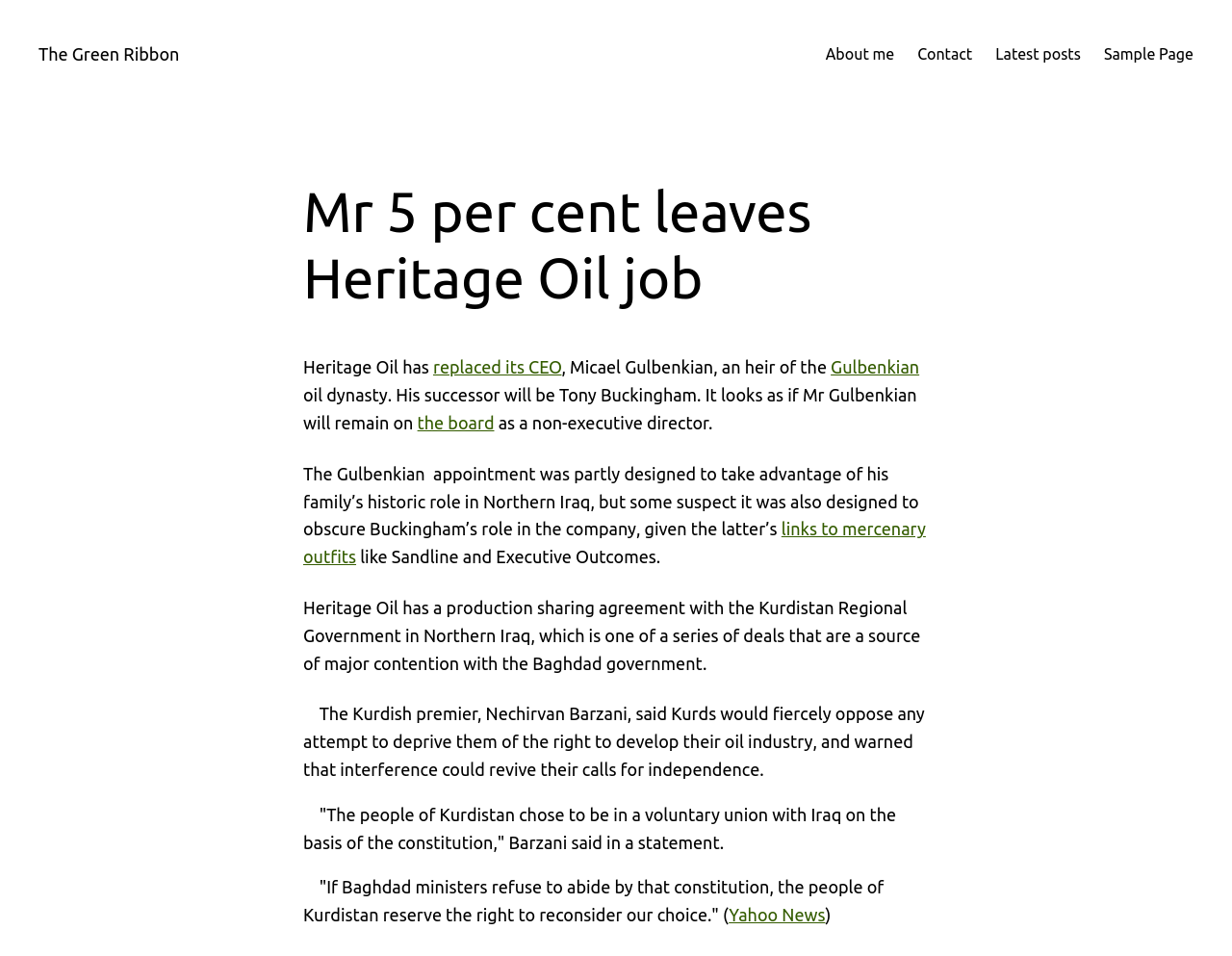What is the name of the Kurdish premier?
Examine the image closely and answer the question with as much detail as possible.

The answer can be found in the blockquote section where it is mentioned that 'The Kurdish premier, Nechirvan Barzani, said...'